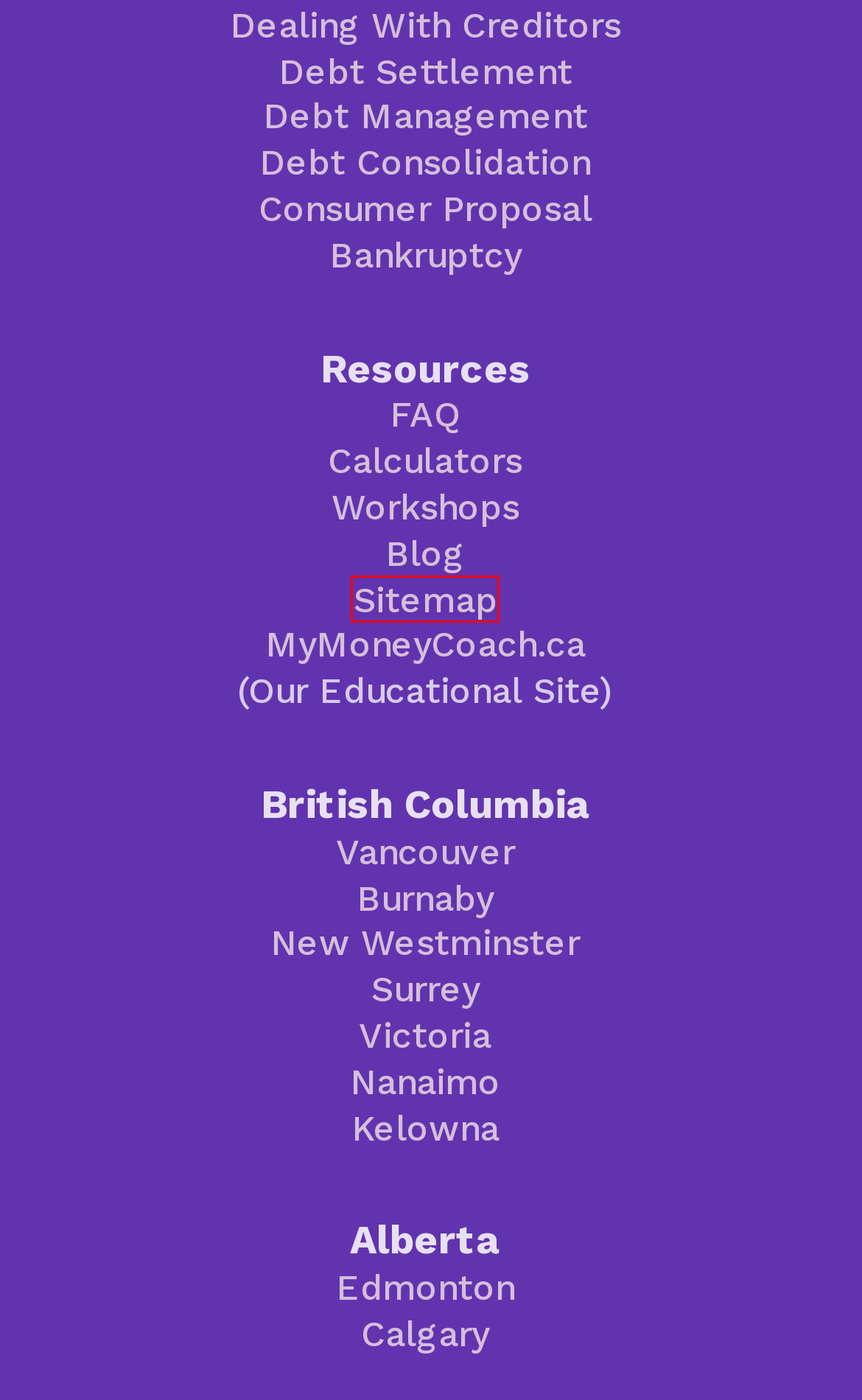Review the webpage screenshot provided, noting the red bounding box around a UI element. Choose the description that best matches the new webpage after clicking the element within the bounding box. The following are the options:
A. Media Coverage for The Credit Counselling Society - Credit Counselling Society
B. Credit Counselling Society
C. Sitemap - Credit Counselling Society
D. Debt Warning - Credit Card Problems & Stress - Credit Counselling Society
E. How to Deal & Communicate with Creditors & Collection Agencies - Credit Counselling Society
F. Solutions for Serious Debt Problems in Saskatchewan - Credit Counselling Society
G. My Money Coach
H. Solutions for Serious Debt Problems in Ontario - Credit Counselling Society

C